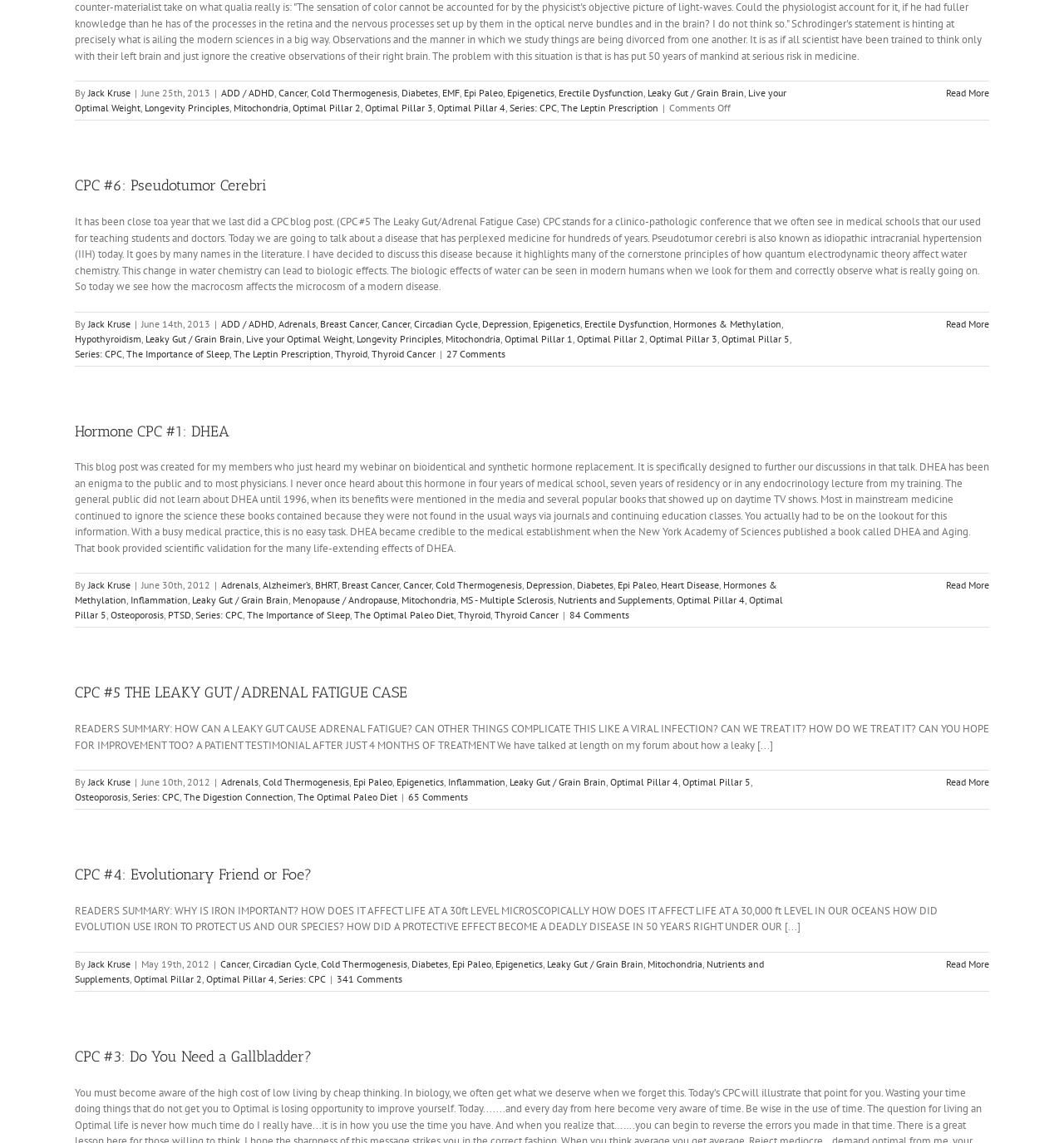Extract the bounding box coordinates for the UI element described by the text: "Epi Paleo". The coordinates should be in the form of [left, top, right, bottom] with values between 0 and 1.

[0.58, 0.506, 0.617, 0.517]